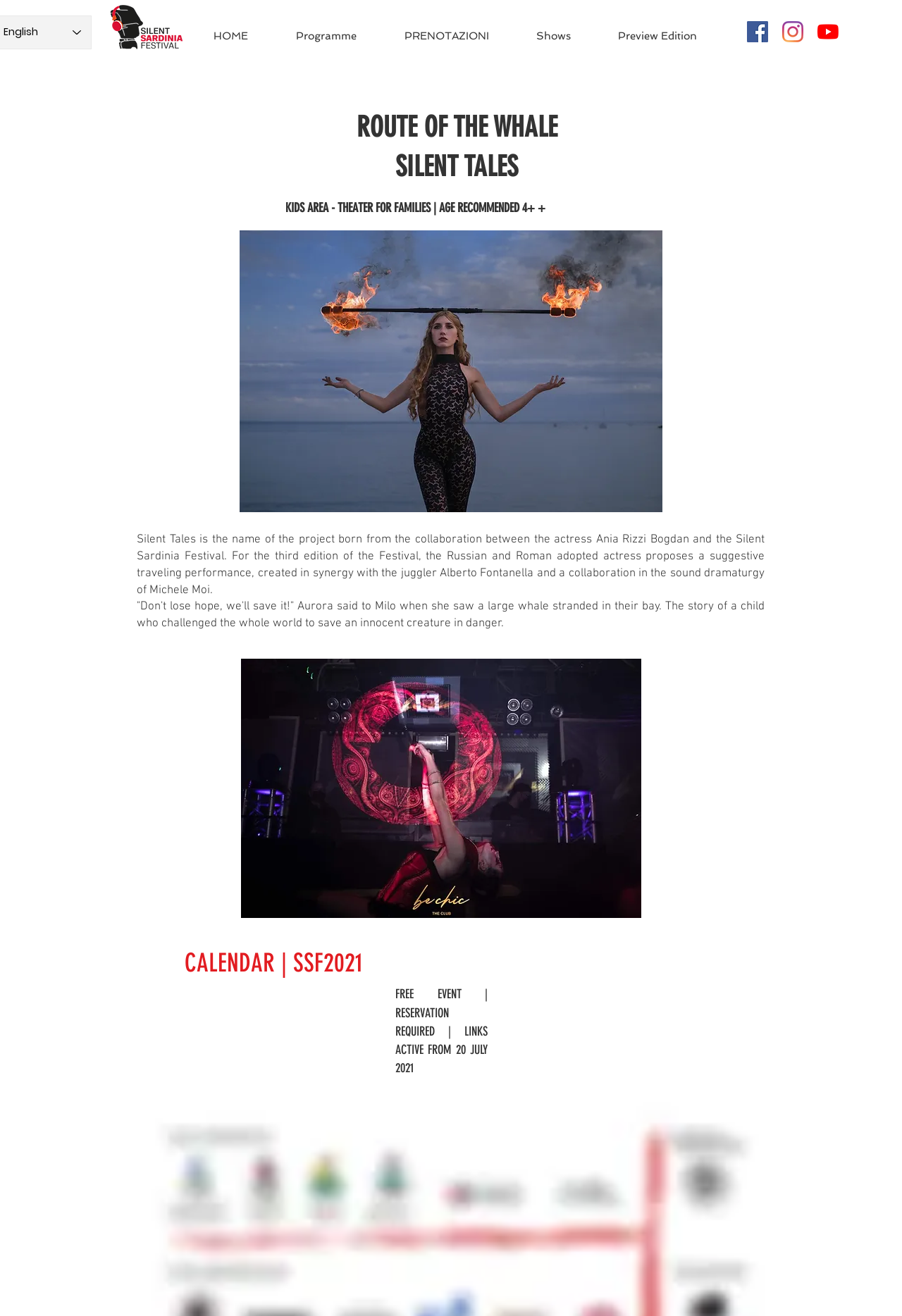Locate the bounding box coordinates of the region to be clicked to comply with the following instruction: "View the image gallery". The coordinates must be four float numbers between 0 and 1, in the form [left, top, right, bottom].

[0.267, 0.501, 0.711, 0.698]